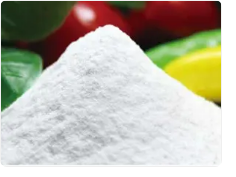What is the purpose of the product?
Please provide a comprehensive and detailed answer to the question.

The imagery likely conveys the product's agricultural relevance, highlighting its role in enhancing plant growth and yield, which is evident from the fresh green leaves and vibrant vegetables in the background.